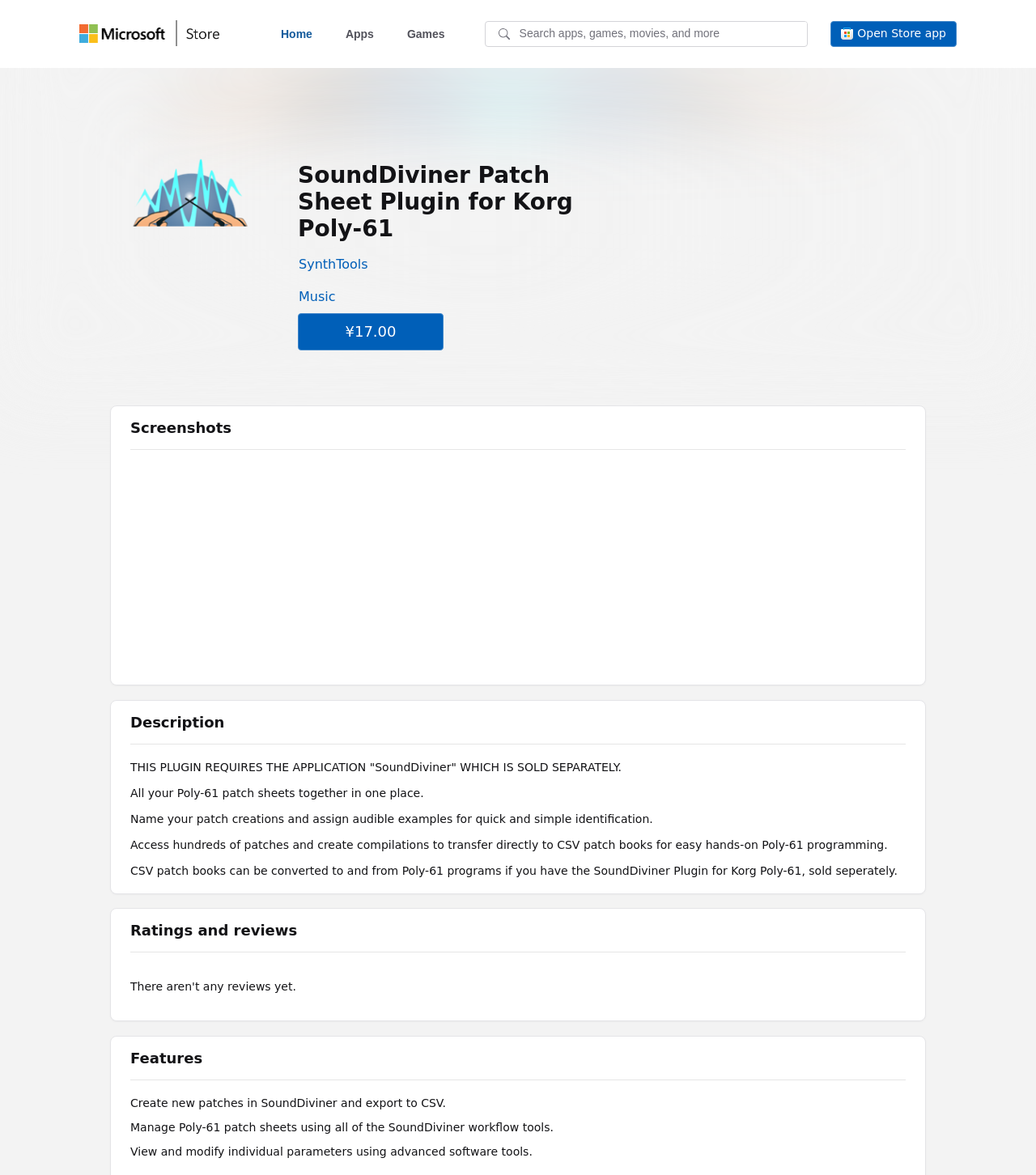Locate the bounding box coordinates of the element's region that should be clicked to carry out the following instruction: "Purchase SoundDiviner Patch Sheet Plugin for Korg Poly-61". The coordinates need to be four float numbers between 0 and 1, i.e., [left, top, right, bottom].

[0.288, 0.267, 0.428, 0.298]